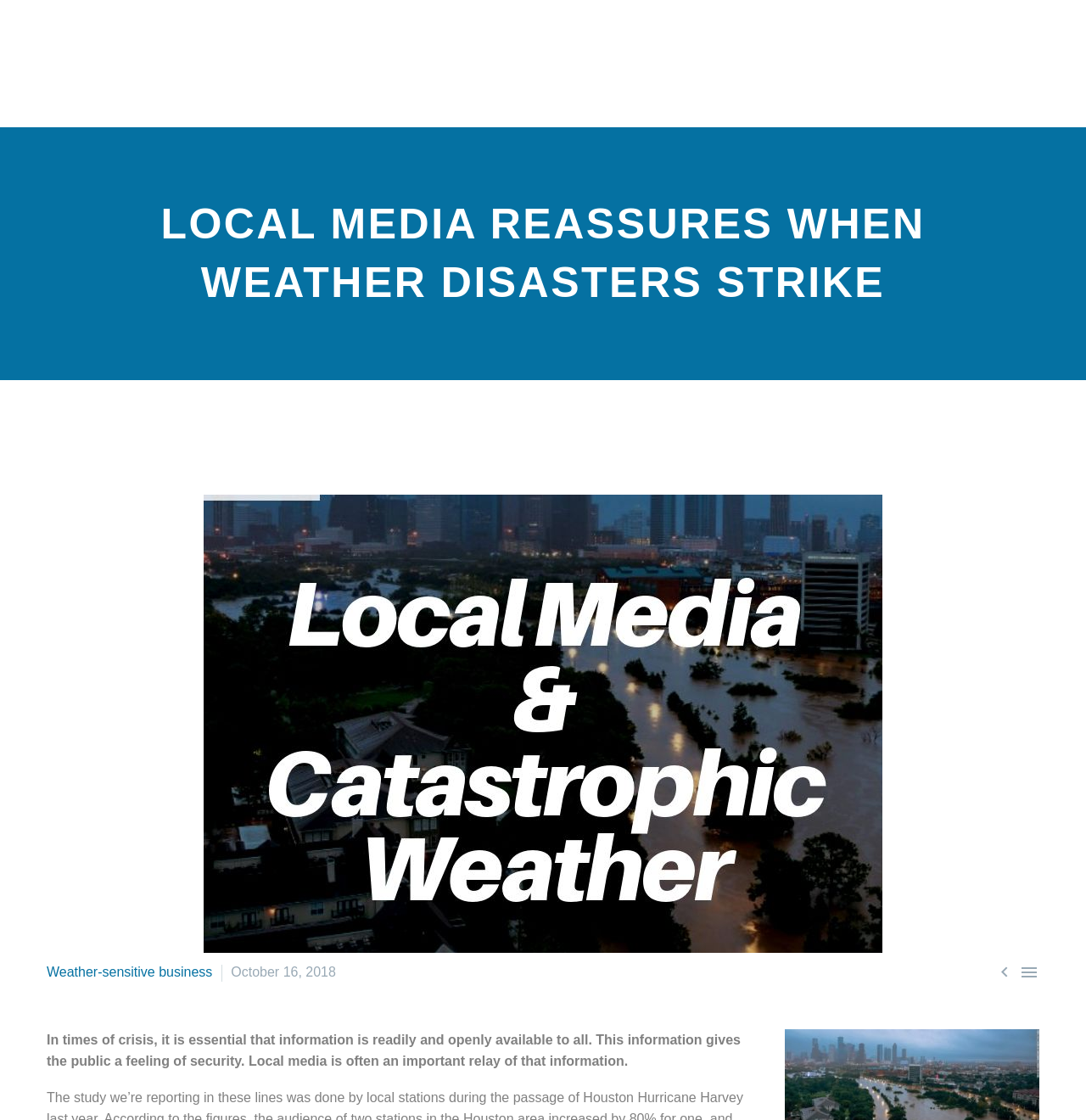Please specify the bounding box coordinates of the element that should be clicked to execute the given instruction: 'contact us'. Ensure the coordinates are four float numbers between 0 and 1, expressed as [left, top, right, bottom].

[0.633, 0.047, 0.709, 0.066]